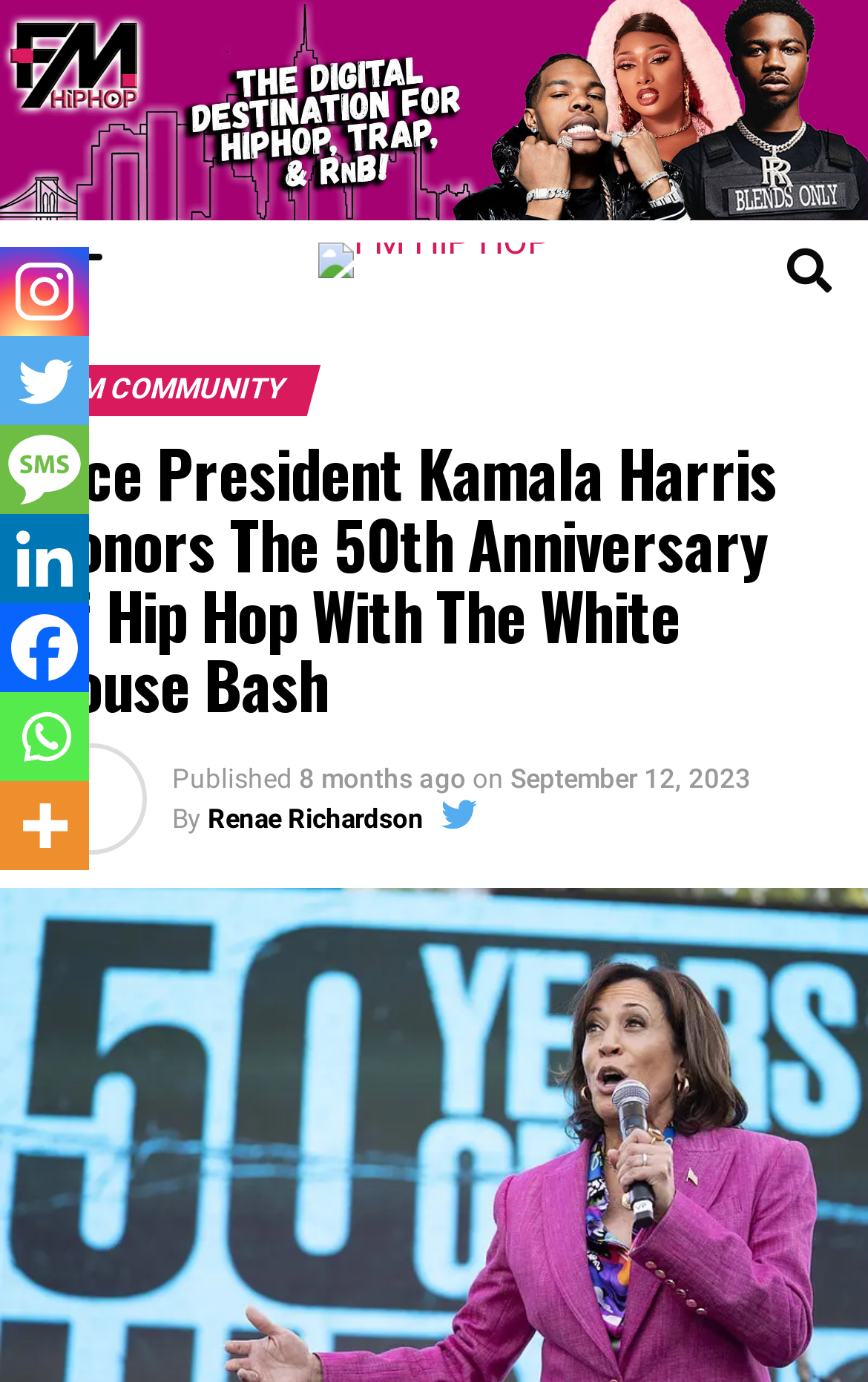Find the bounding box coordinates for the area you need to click to carry out the instruction: "Check the publication date of the article". The coordinates should be four float numbers between 0 and 1, indicated as [left, top, right, bottom].

[0.588, 0.552, 0.865, 0.575]